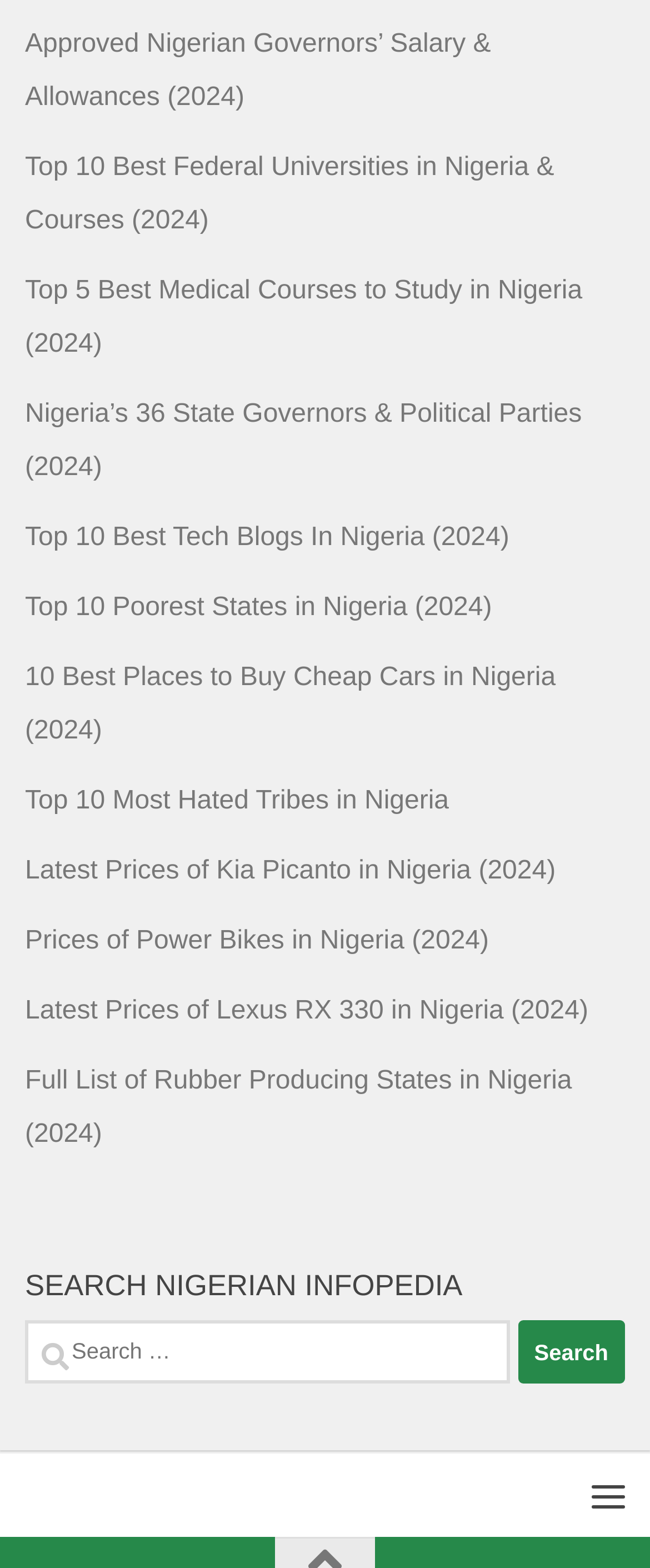Find the bounding box coordinates of the element I should click to carry out the following instruction: "Search for information".

[0.038, 0.842, 0.962, 0.883]